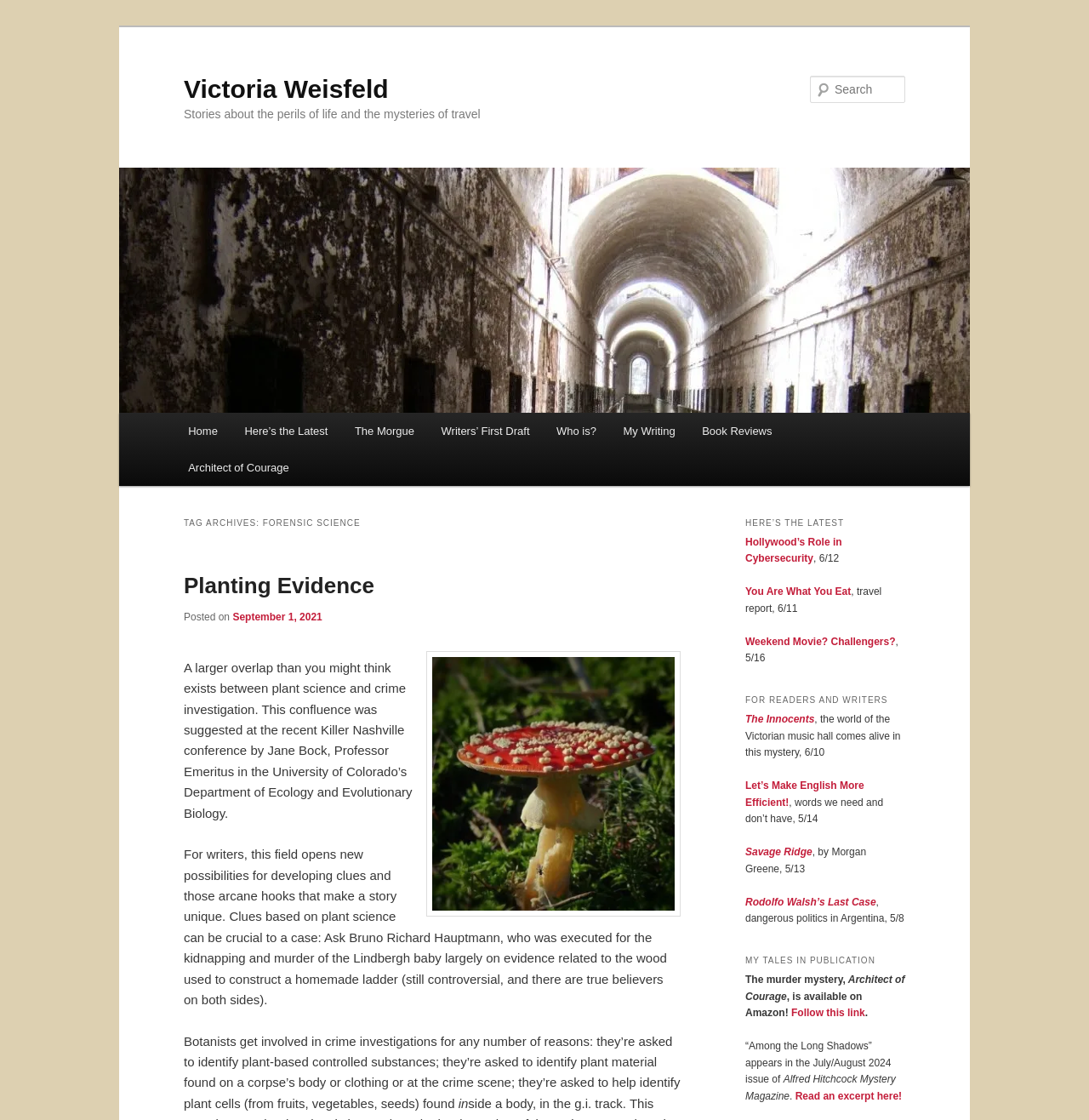Calculate the bounding box coordinates of the UI element given the description: "Home".

[0.16, 0.368, 0.212, 0.401]